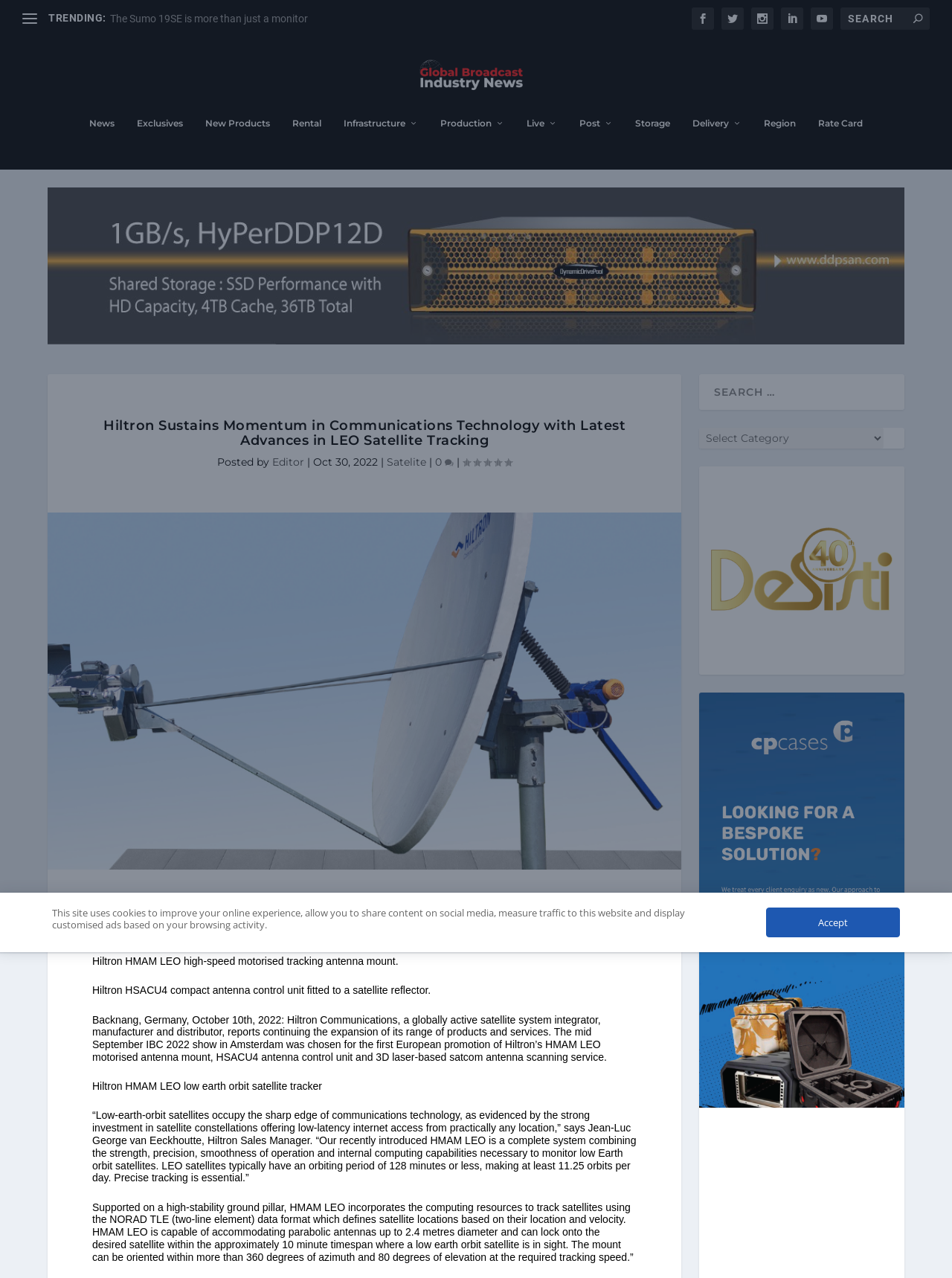Based on the element description Rate Card, identify the bounding box coordinates for the UI element. The coordinates should be in the format (top-left x, top-left y, bottom-right x, bottom-right y) and within the 0 to 1 range.

[0.859, 0.081, 0.906, 0.122]